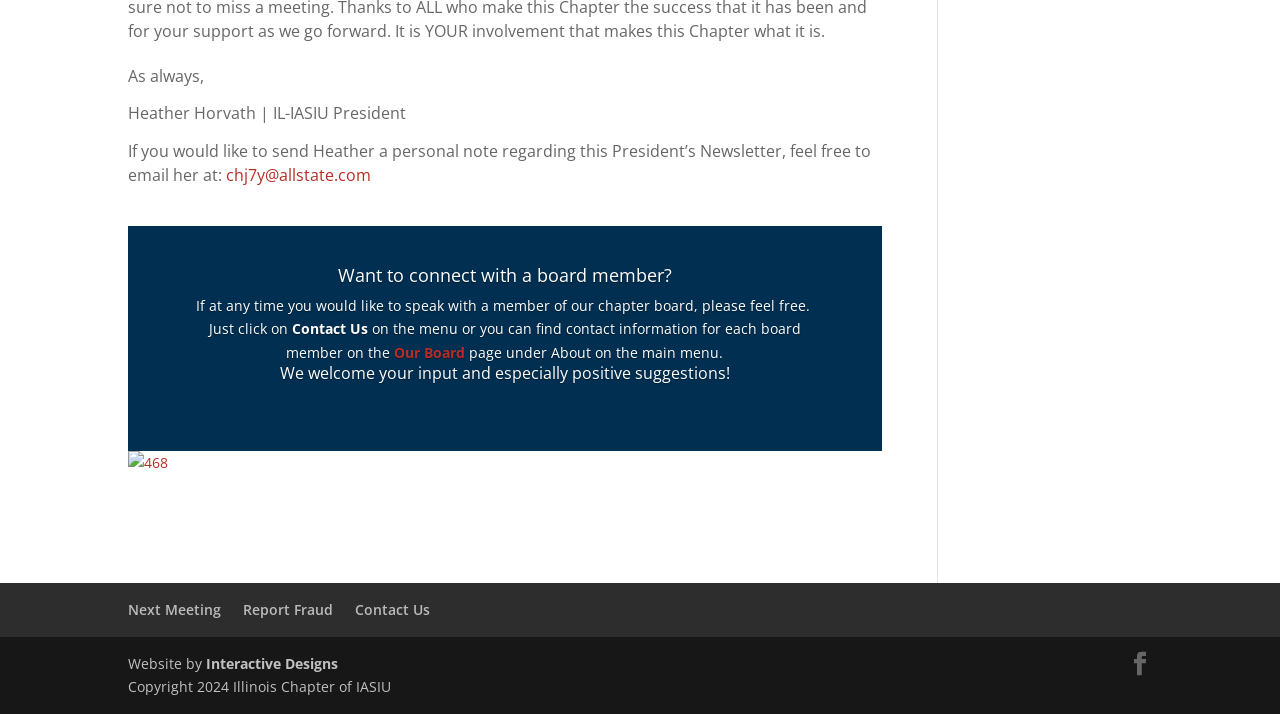Find and specify the bounding box coordinates that correspond to the clickable region for the instruction: "Visit the website of Interactive Designs".

[0.161, 0.915, 0.264, 0.942]